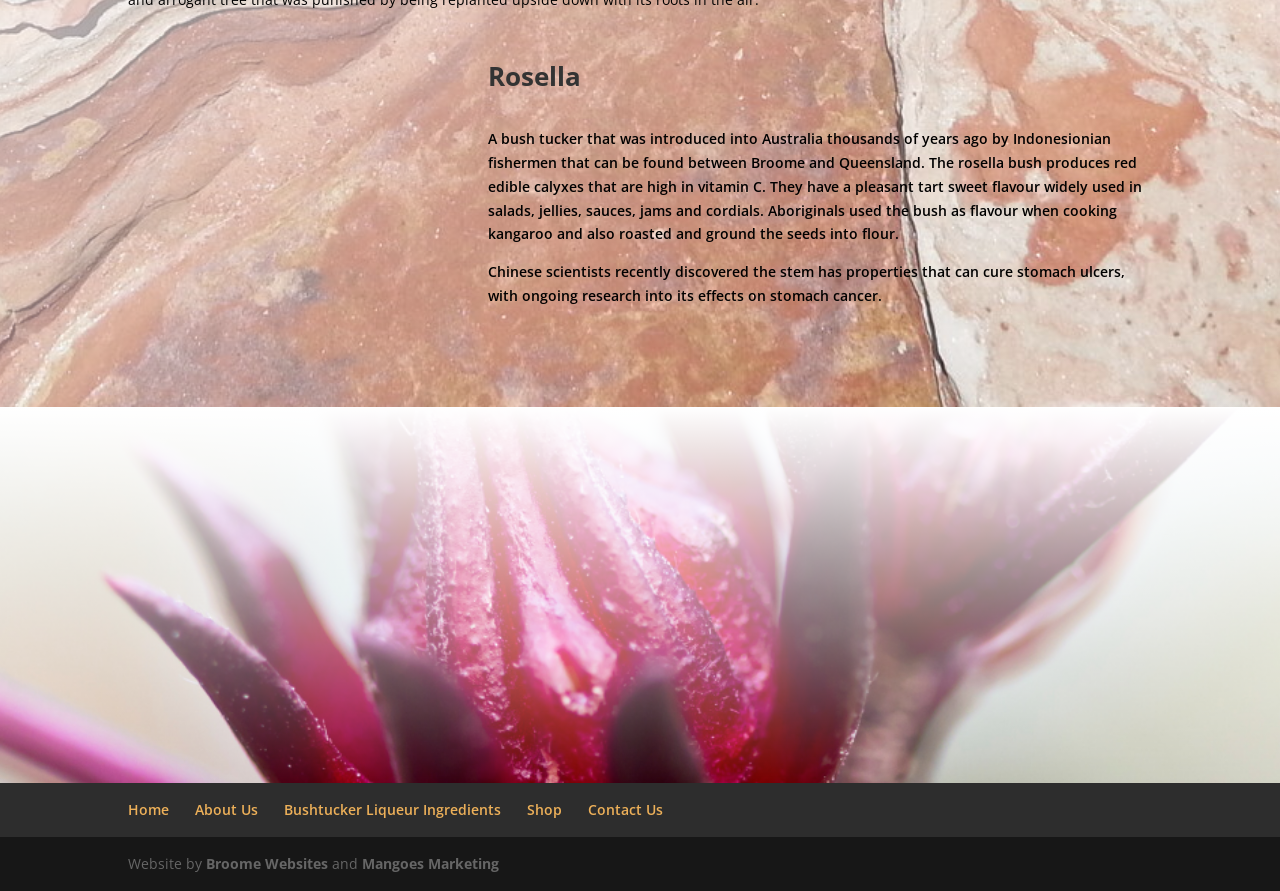Using the elements shown in the image, answer the question comprehensively: What is the name of the bush tucker?

I found the answer by looking at the heading element with the text 'Rosella' which is located at the top of the webpage, indicating that the webpage is about this specific bush tucker.